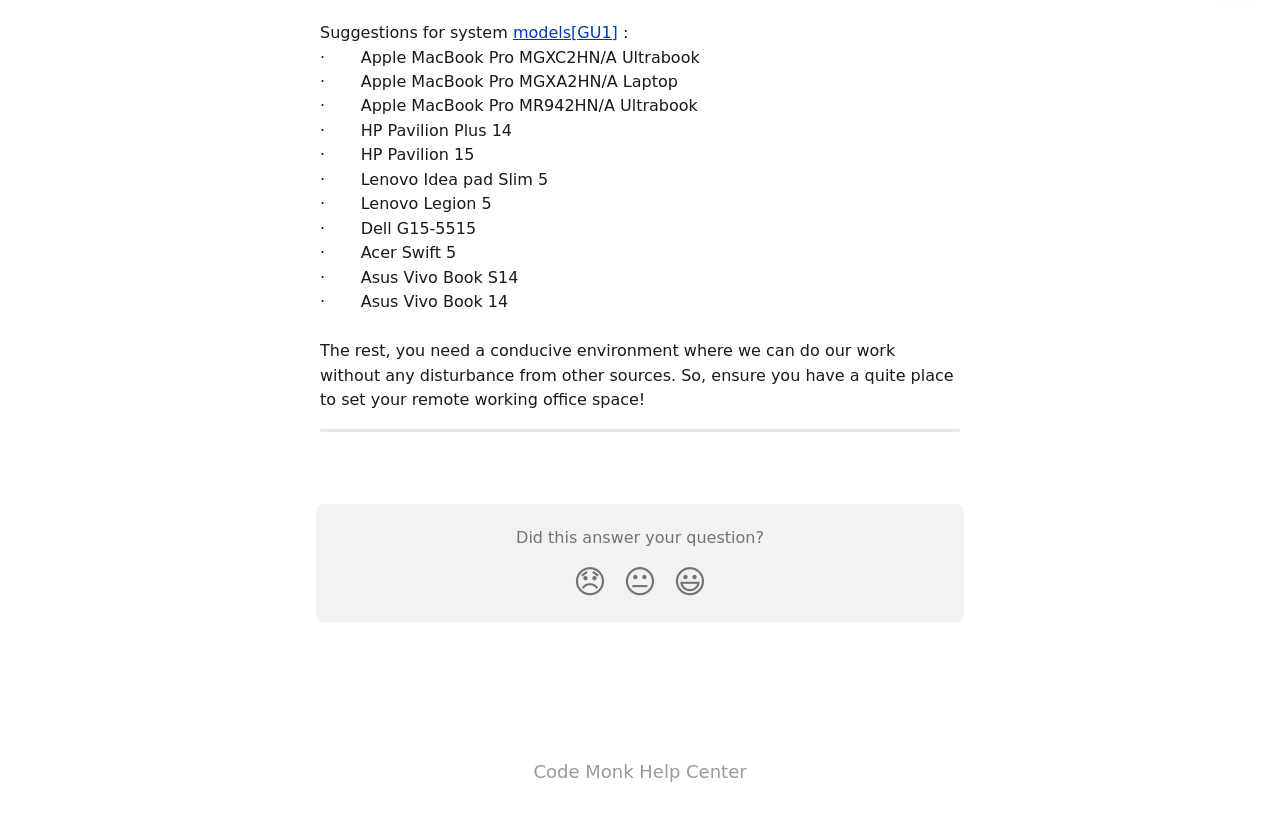Refer to the image and provide an in-depth answer to the question:
What is the purpose of the separator element?

The separator element is a horizontal line that separates the list of laptop models from the rest of the content on the webpage, which includes a paragraph of text and some reaction buttons.